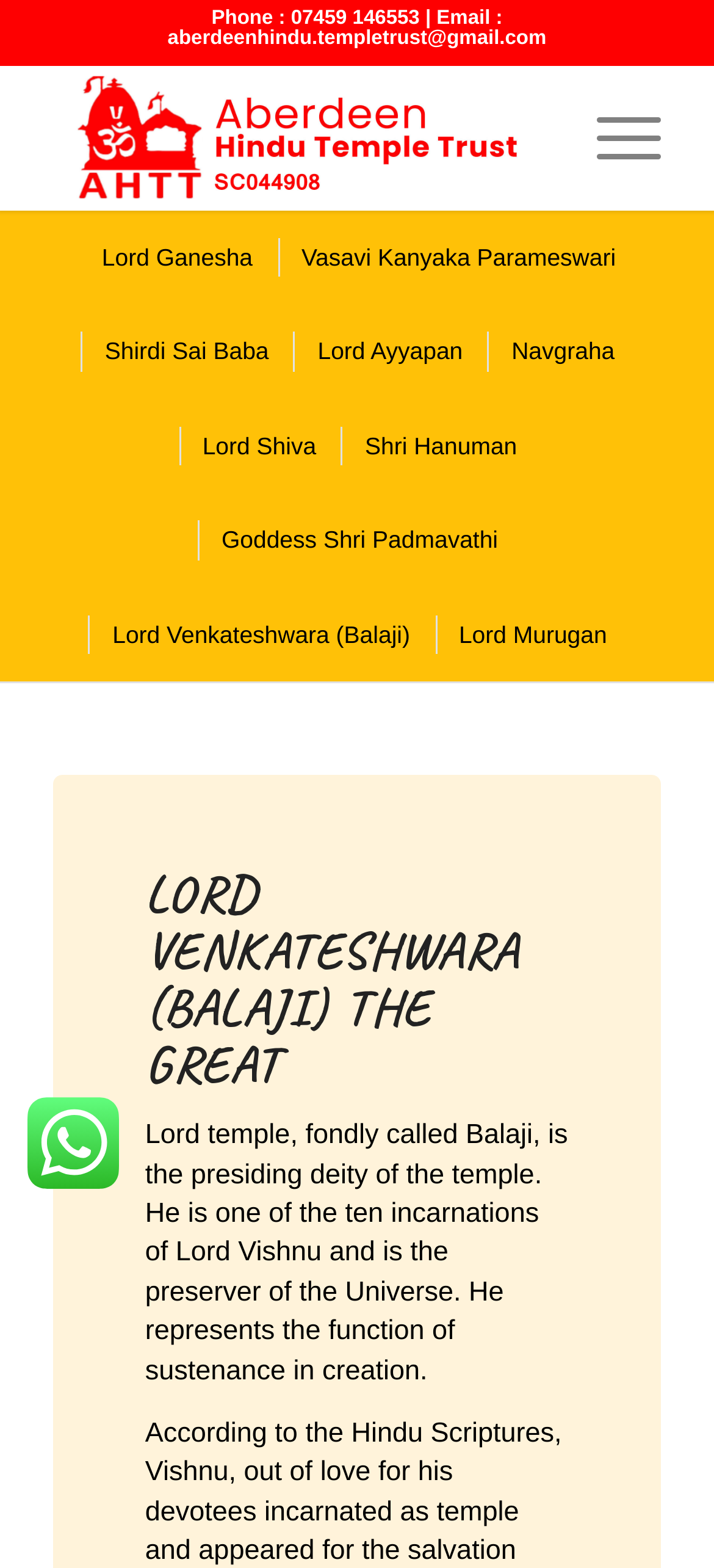Answer briefly with one word or phrase:
How many incarnations of Lord Vishnu does Lord Venkateshwara (Balaji) represent?

one of the ten